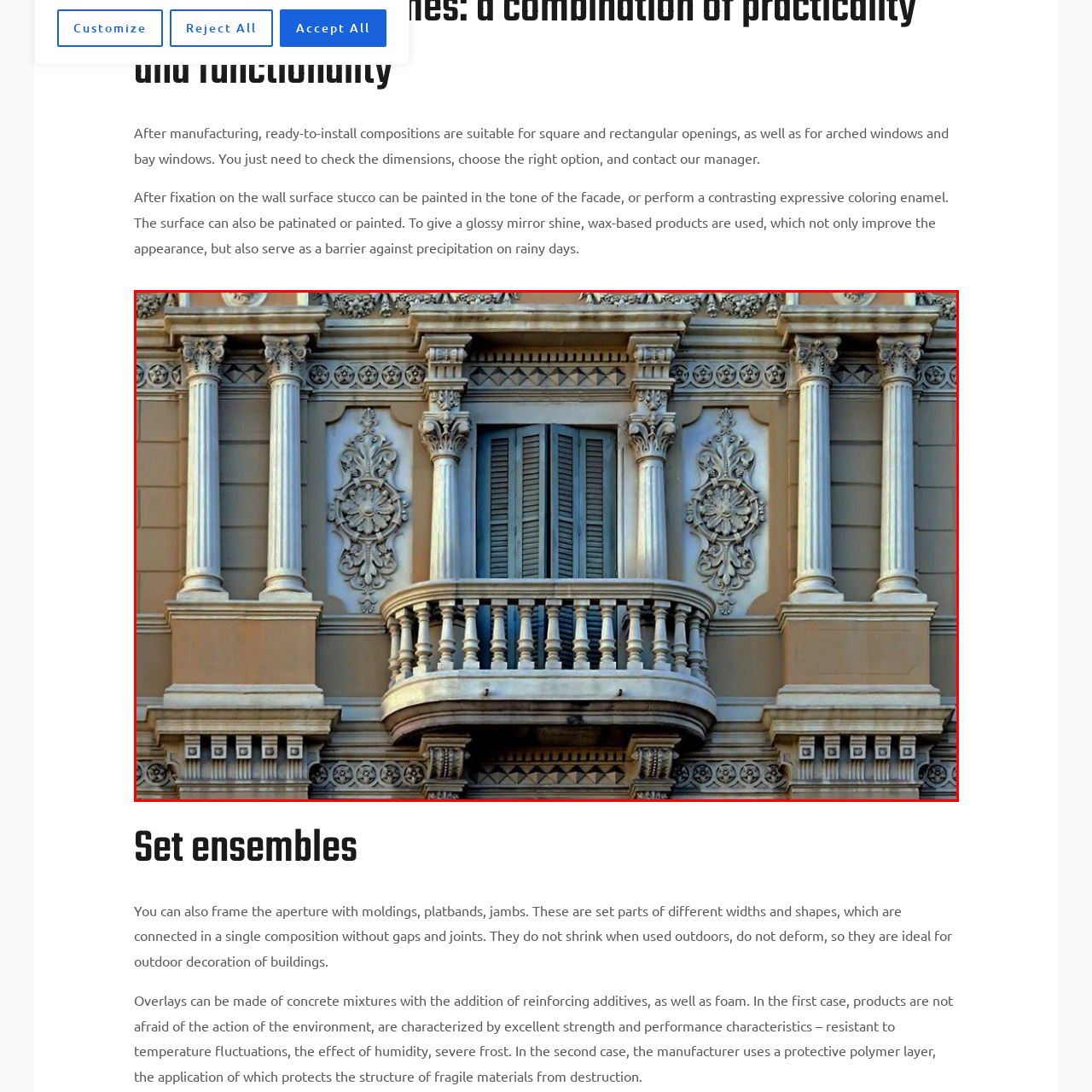Refer to the image encased in the red bounding box and answer the subsequent question with a single word or phrase:
What is the shape of the balustrade?

Rounded